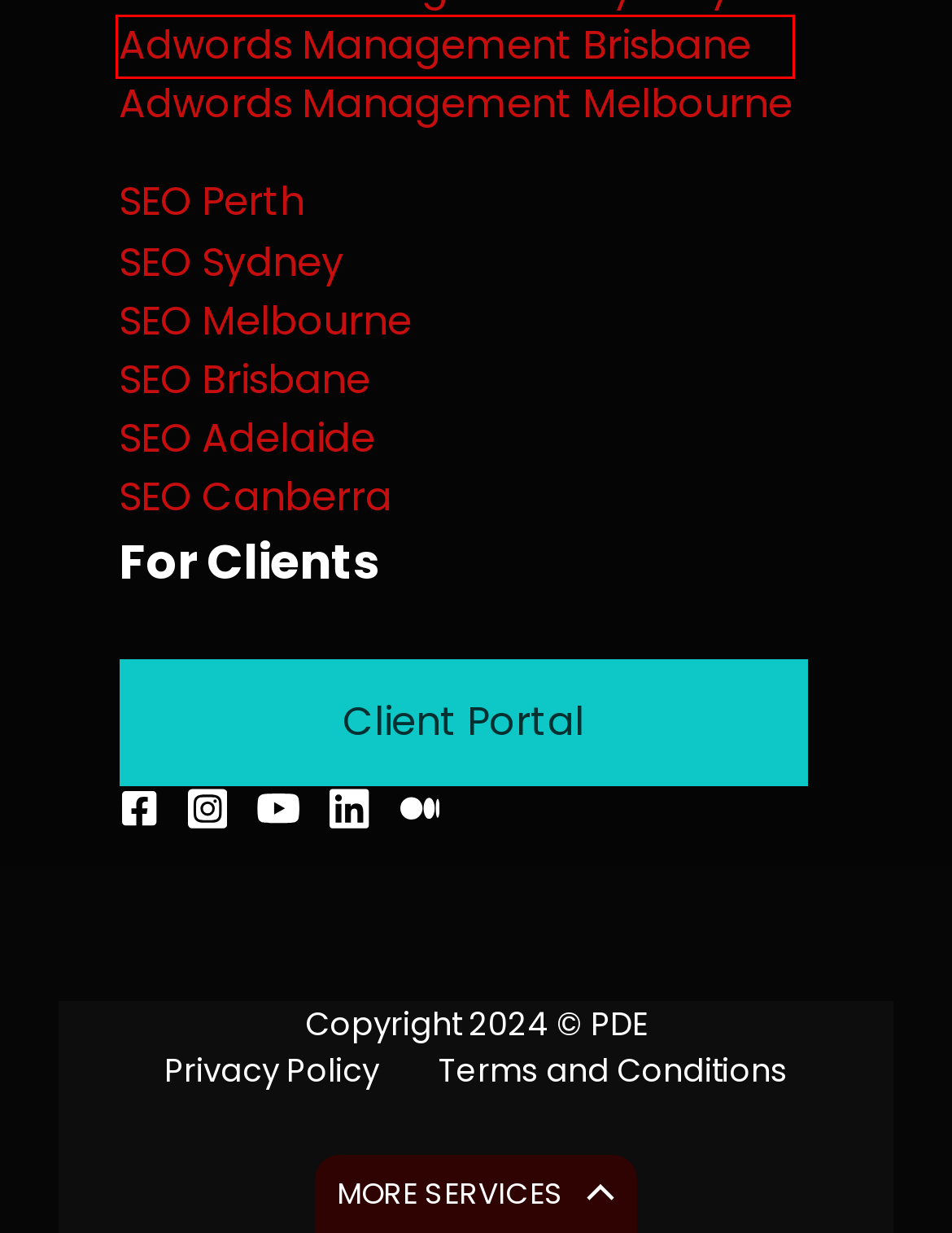You are given a screenshot of a webpage with a red rectangle bounding box. Choose the best webpage description that matches the new webpage after clicking the element in the bounding box. Here are the candidates:
A. SEO Adelaide | Adelaide Search Engine Optimisation | PDE
B. What is Google Indexing? - A Guide To How Google Works
C. SEO Company Canberra | SEO Agency Canberra | PDE
D. SEO Melbourne | Expert SEO Services Melbourne | PDE
E. Google Ads Melbourne | AdWords Management Melbourne | PDE
F. SEO Perth | Top-Rated Perth SEO Agency | PDE
G. SEO Brisbane | SEO Agency / SEO Expert Brisbane | PDE
H. Google Ads Brisbane | AdWords Management Brisbane| PDE

H